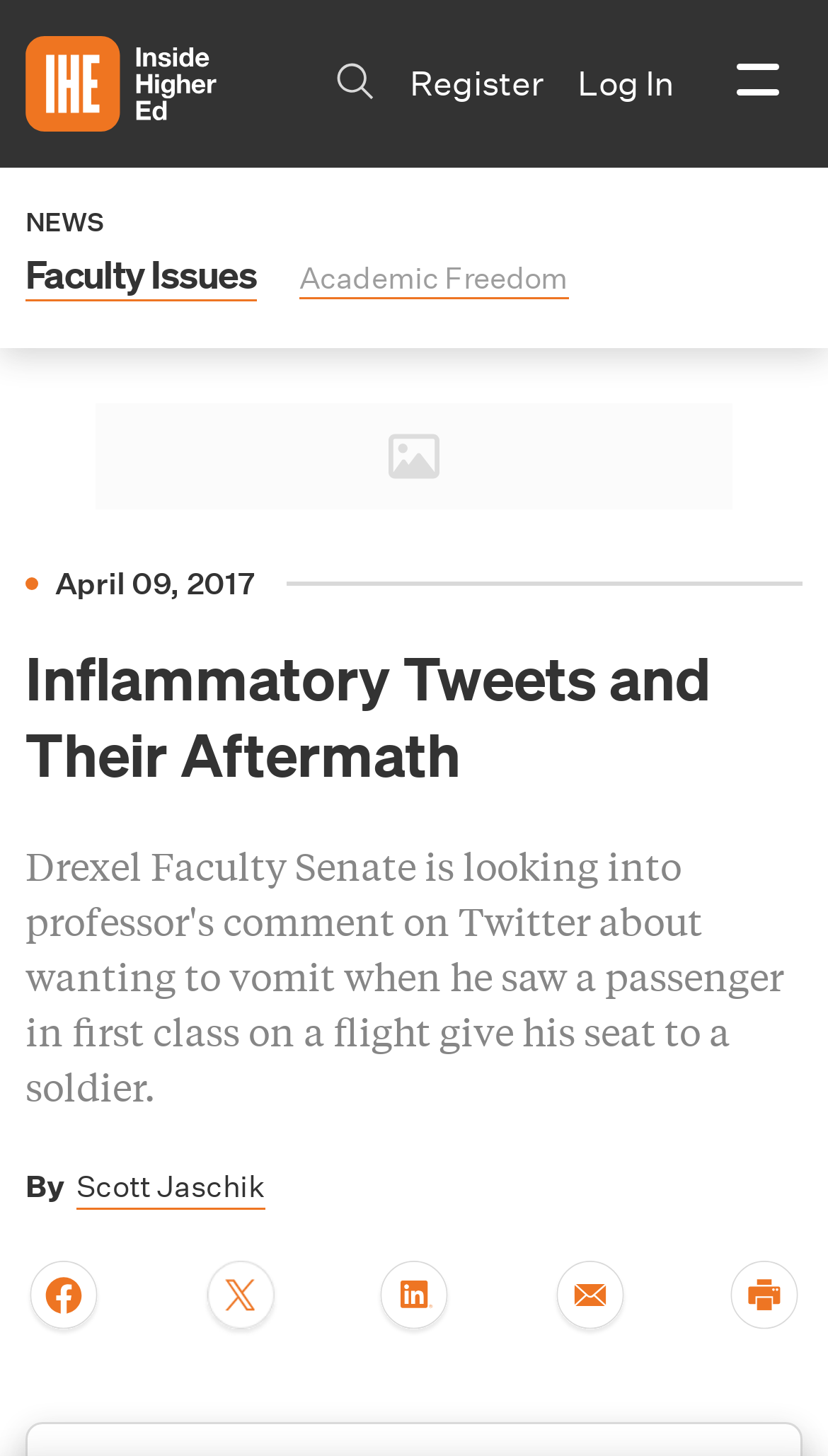Please identify the bounding box coordinates of the element's region that should be clicked to execute the following instruction: "Register an account". The bounding box coordinates must be four float numbers between 0 and 1, i.e., [left, top, right, bottom].

[0.495, 0.039, 0.656, 0.077]